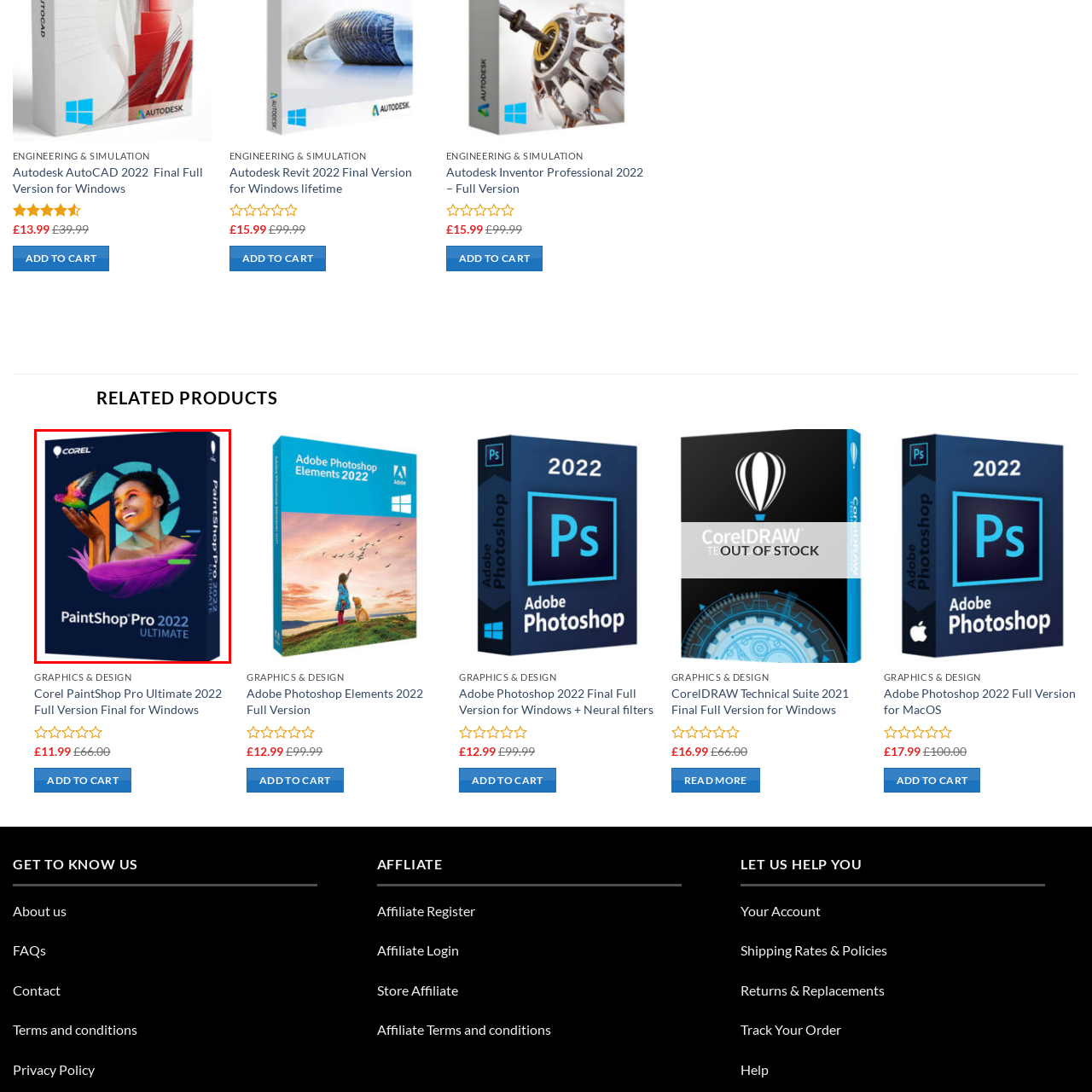What is the woman in the illustration surrounded by?
Assess the image contained within the red bounding box and give a detailed answer based on the visual elements present in the image.

The woman in the illustration is surrounded by colorful elements, including a bird and abstract shapes, which creates a vibrant and artistic composition that reflects the creative capabilities of the software.